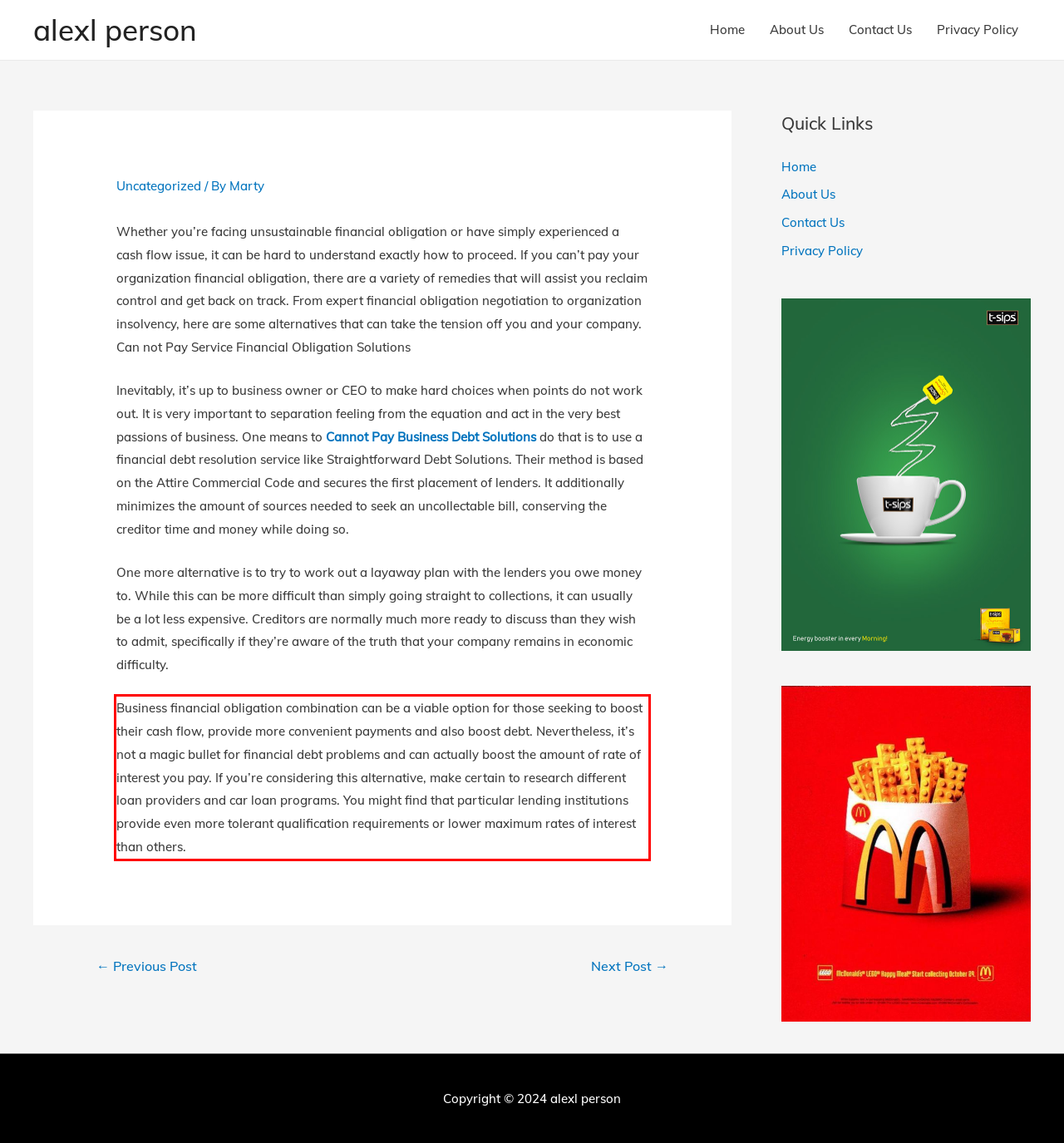You are provided with a screenshot of a webpage that includes a red bounding box. Extract and generate the text content found within the red bounding box.

Business financial obligation combination can be a viable option for those seeking to boost their cash flow, provide more convenient payments and also boost debt. Nevertheless, it’s not a magic bullet for financial debt problems and can actually boost the amount of rate of interest you pay. If you’re considering this alternative, make certain to research different loan providers and car loan programs. You might find that particular lending institutions provide even more tolerant qualification requirements or lower maximum rates of interest than others.